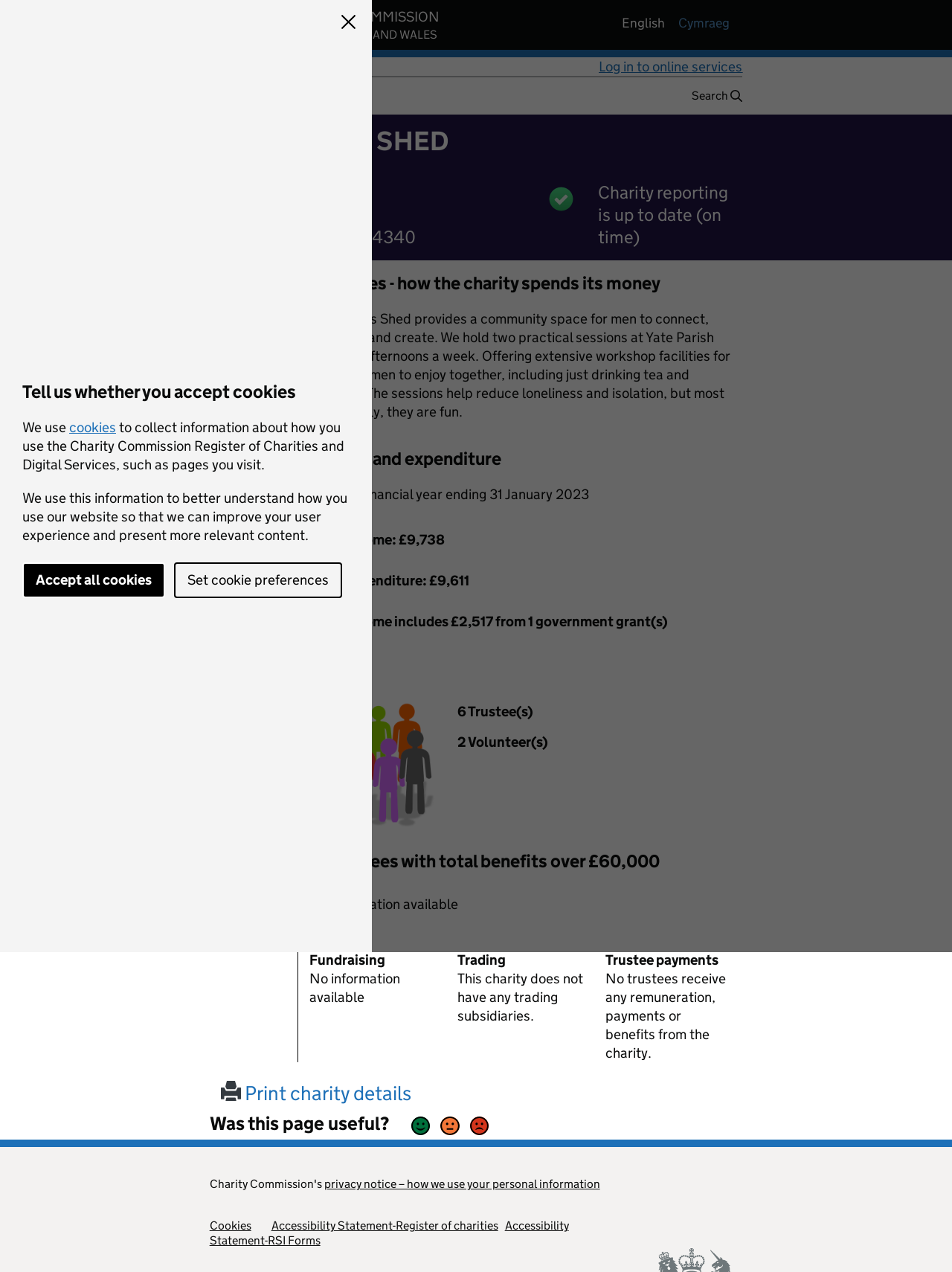What is the total income of YATE MEN'S SHED for the financial year ending 31 January 2023?
Answer the question with a single word or phrase derived from the image.

£9,738